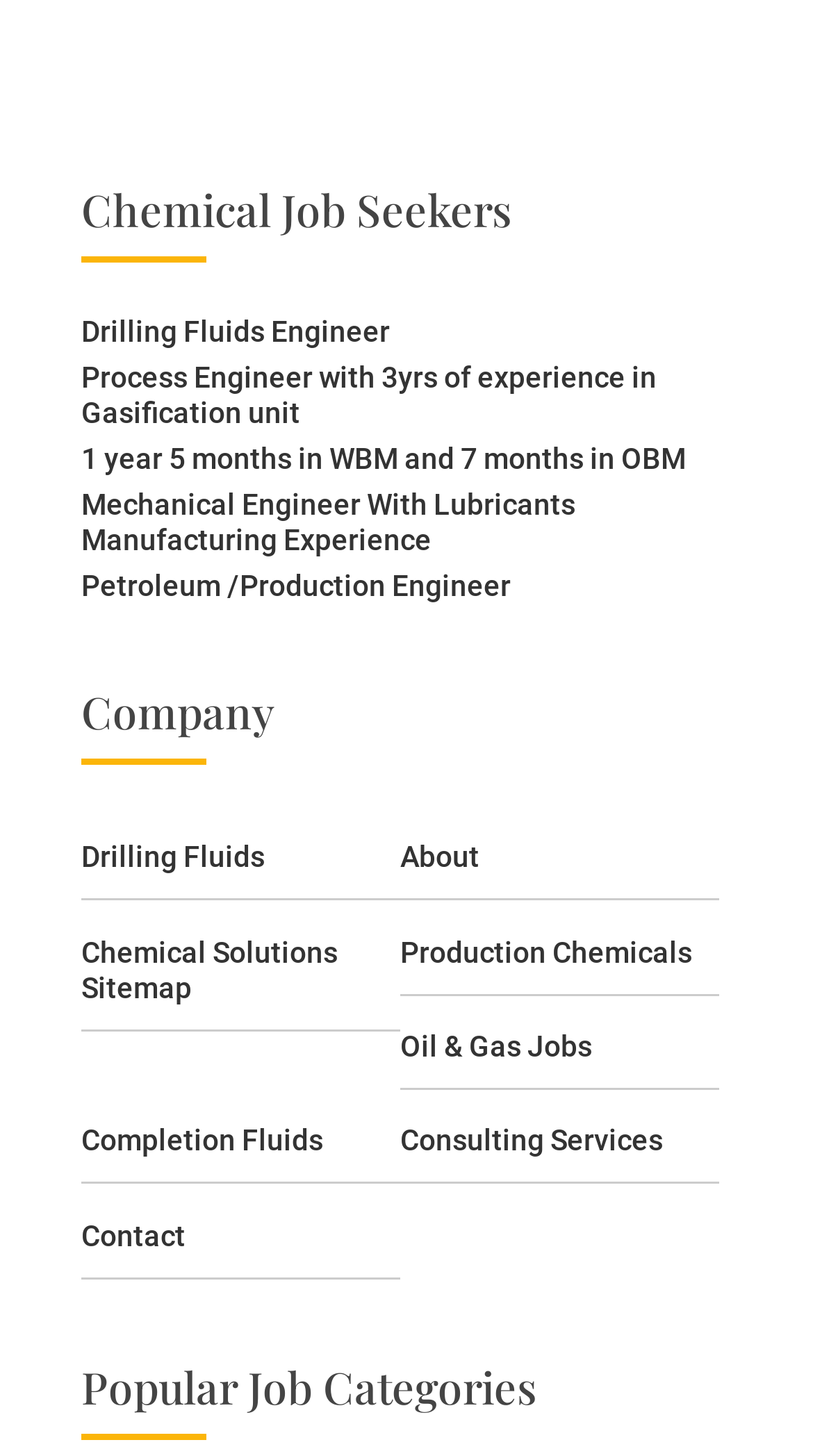Please identify the bounding box coordinates of the element I need to click to follow this instruction: "Contact the company".

[0.1, 0.837, 0.228, 0.86]